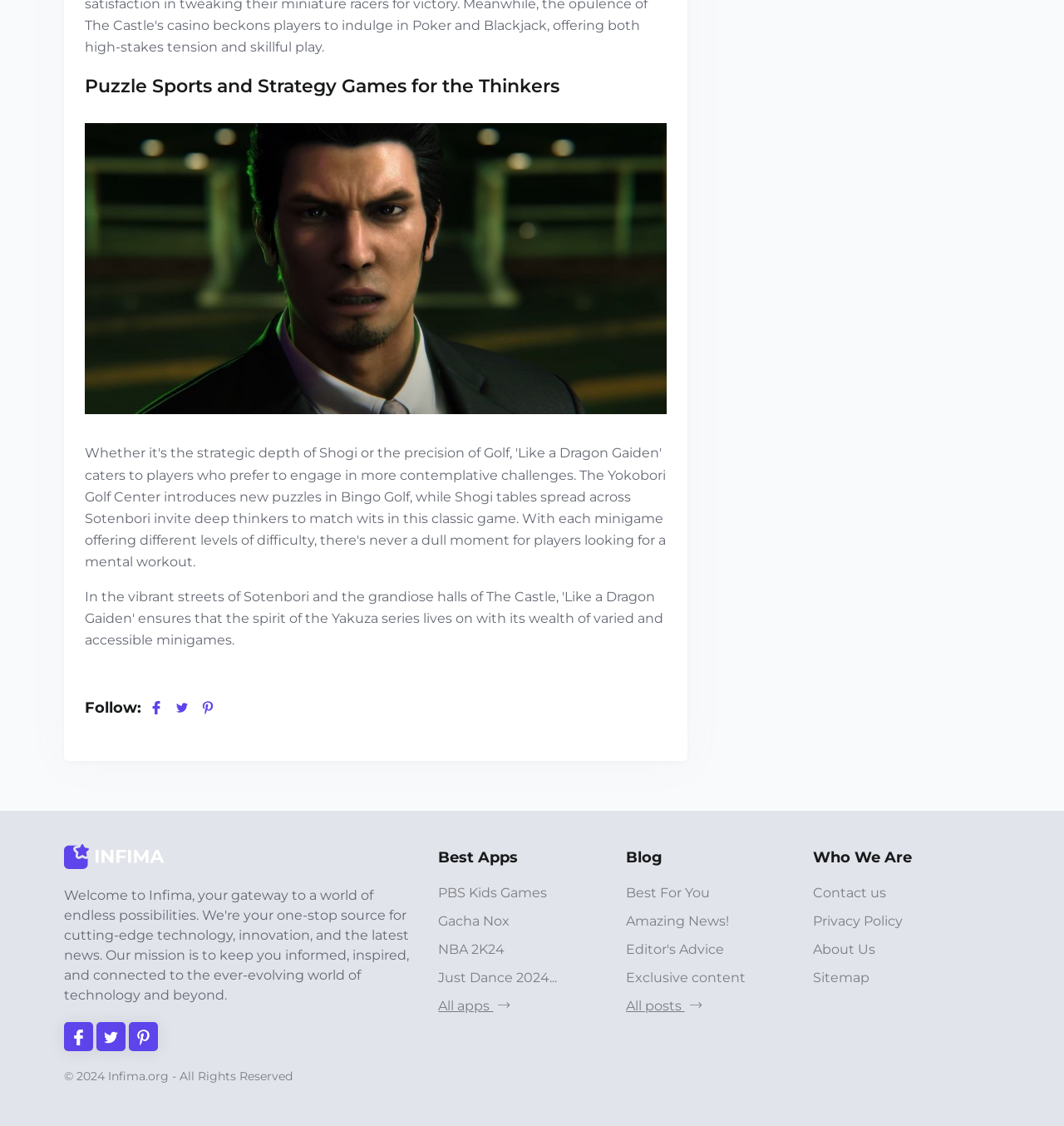Please identify the bounding box coordinates of the clickable region that I should interact with to perform the following instruction: "Learn more about Intralogistics software suite". The coordinates should be expressed as four float numbers between 0 and 1, i.e., [left, top, right, bottom].

None